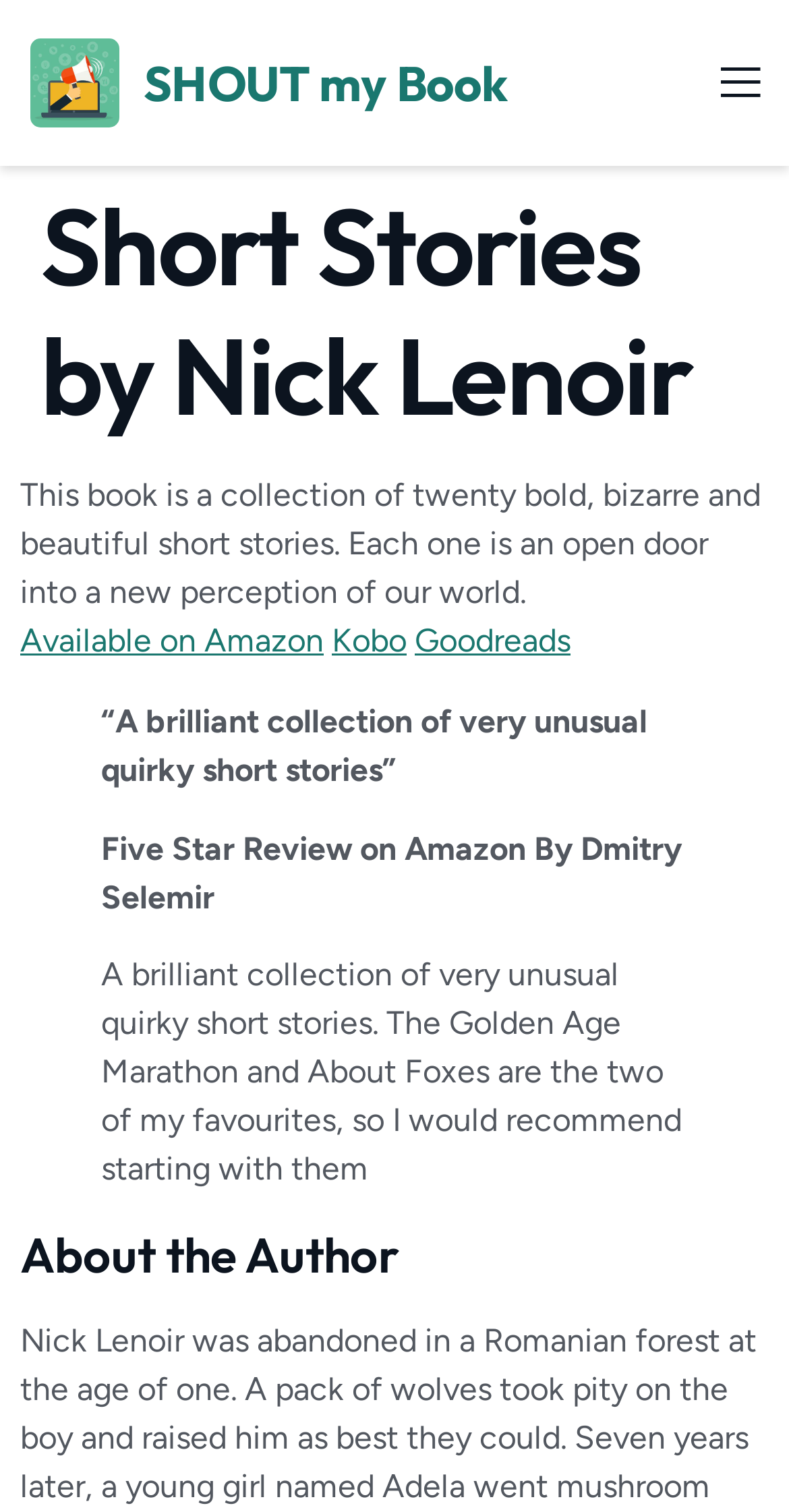Given the element description Goodreads, predict the bounding box coordinates for the UI element in the webpage screenshot. The format should be (top-left x, top-left y, bottom-right x, bottom-right y), and the values should be between 0 and 1.

[0.526, 0.411, 0.723, 0.436]